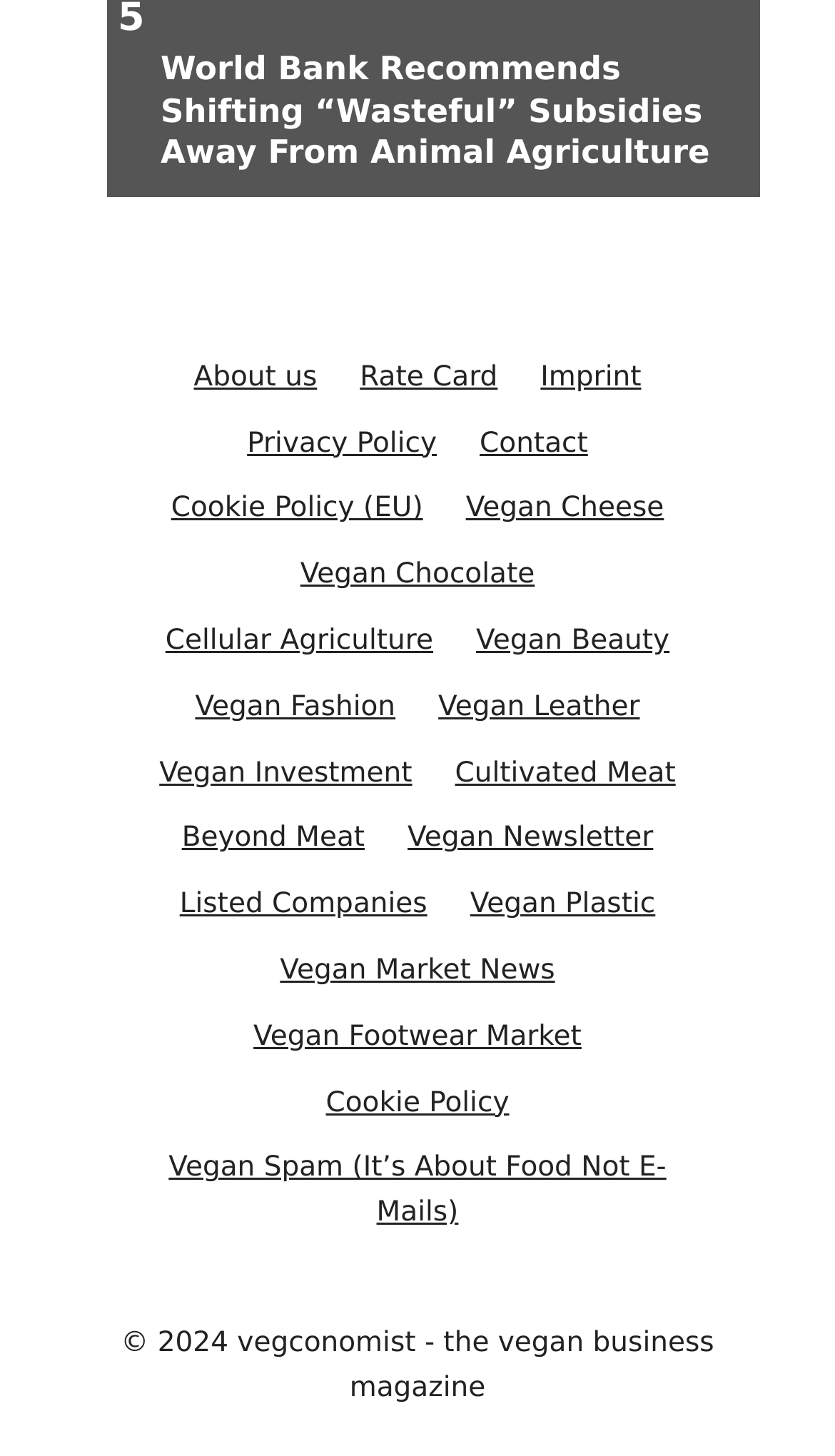Provide the bounding box coordinates of the HTML element described by the text: "show me this!". The coordinates should be in the format [left, top, right, bottom] with values between 0 and 1.

None